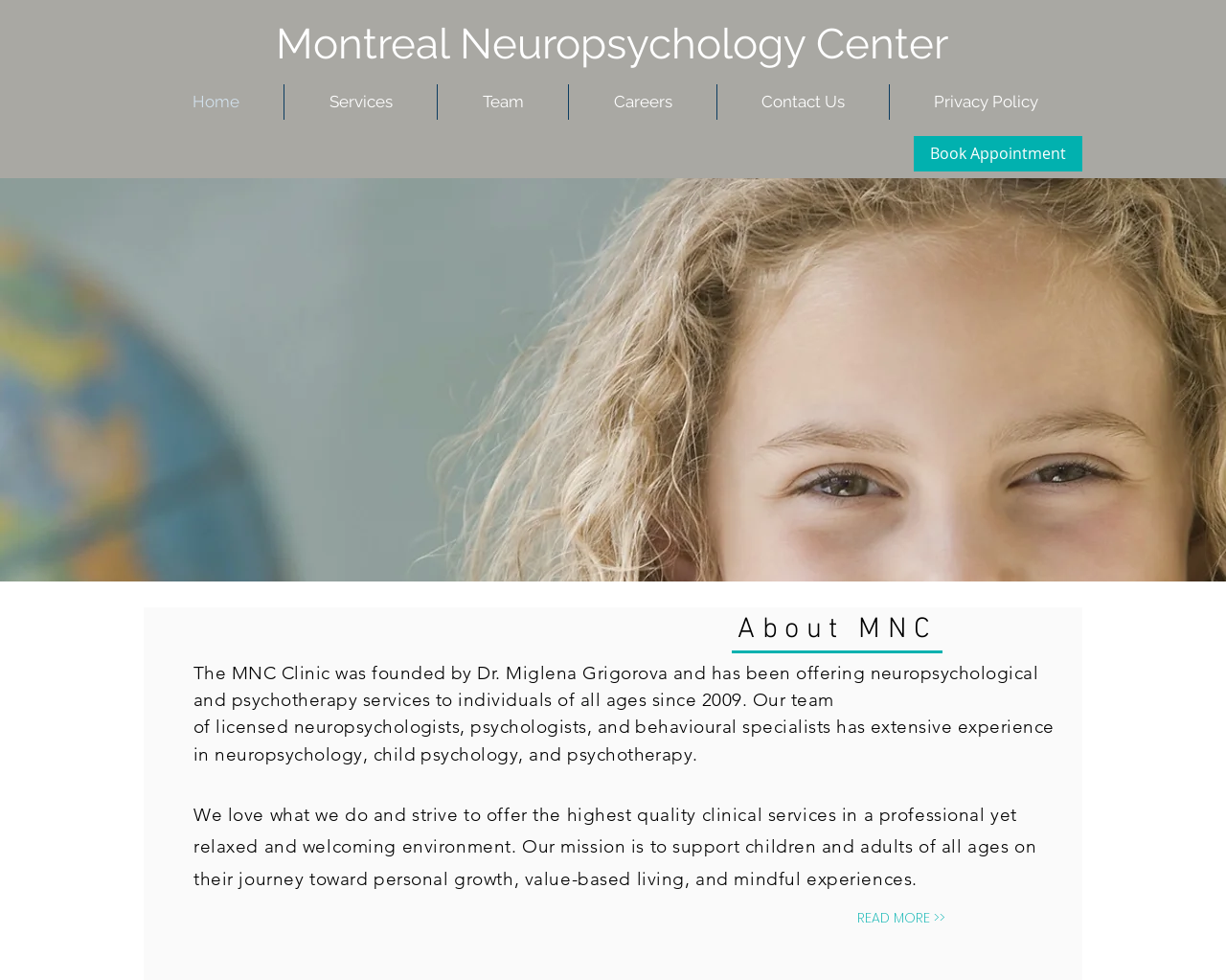Refer to the screenshot and answer the following question in detail:
What can be done on the webpage?

The webpage provides a link to book an appointment, which suggests that users can take this action on the webpage. This link is prominently displayed on the webpage.